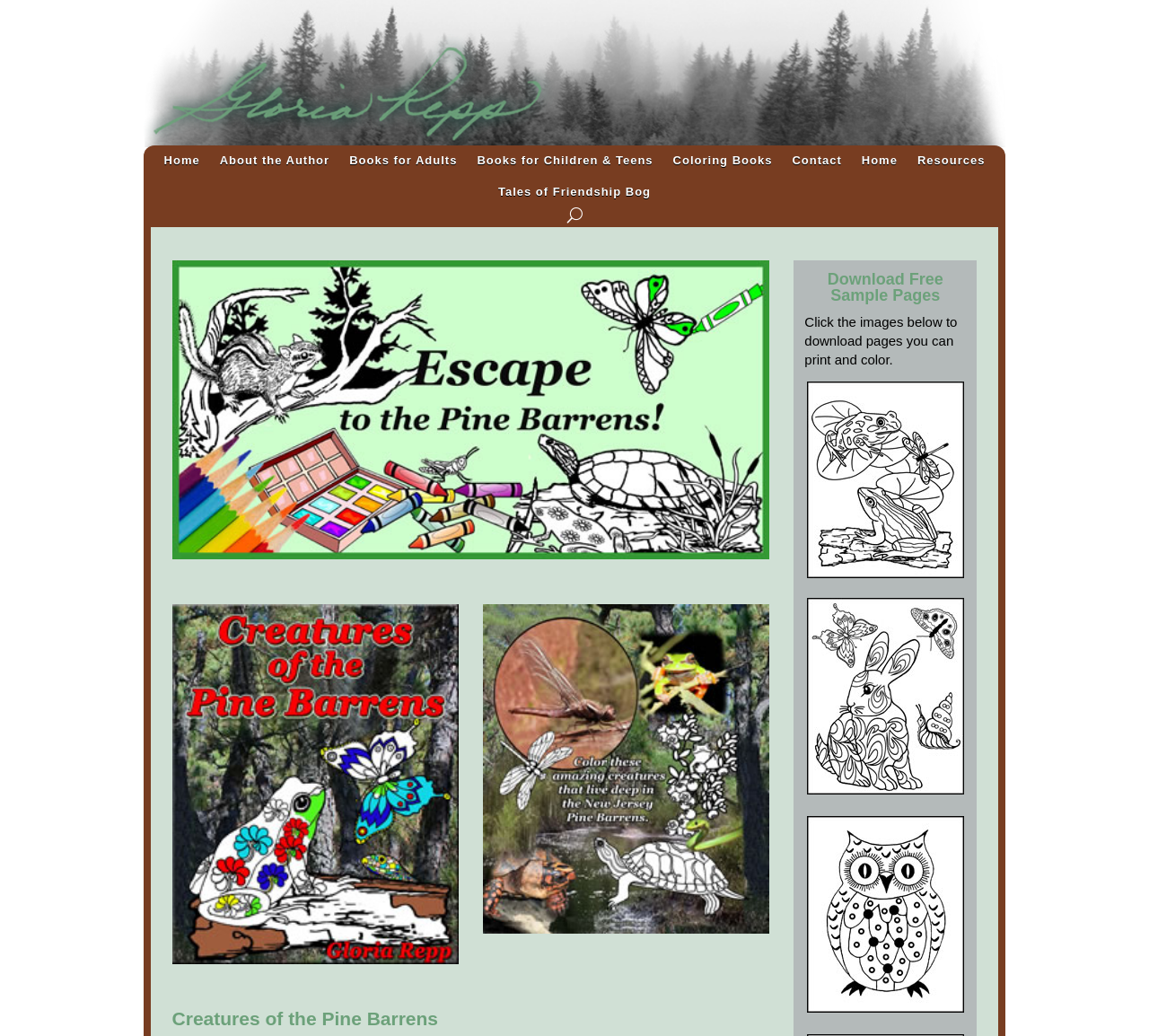Summarize the webpage in an elaborate manner.

The webpage is about Coloring Books by Gloria Repp. At the top, there is a large image spanning most of the width of the page. Below the image, there is a navigation menu with seven links: Home, About the Author, Books for Adults, Books for Children & Teens, Coloring Books, Contact, and Resources. These links are aligned horizontally and take up about half of the page's width.

On the right side of the navigation menu, there is a button with a "U" icon. Below the navigation menu, there are three large images arranged horizontally, taking up most of the page's width. The first image is on the left, the second is in the middle, and the third is on the right.

Below the images, there is a heading that reads "Download Free Sample Pages". Underneath the heading, there is a paragraph of text that explains how to download and print sample pages. Below the text, there are three links, each with a corresponding image. These links and images are arranged vertically, with the first link at the top, the second in the middle, and the third at the bottom.